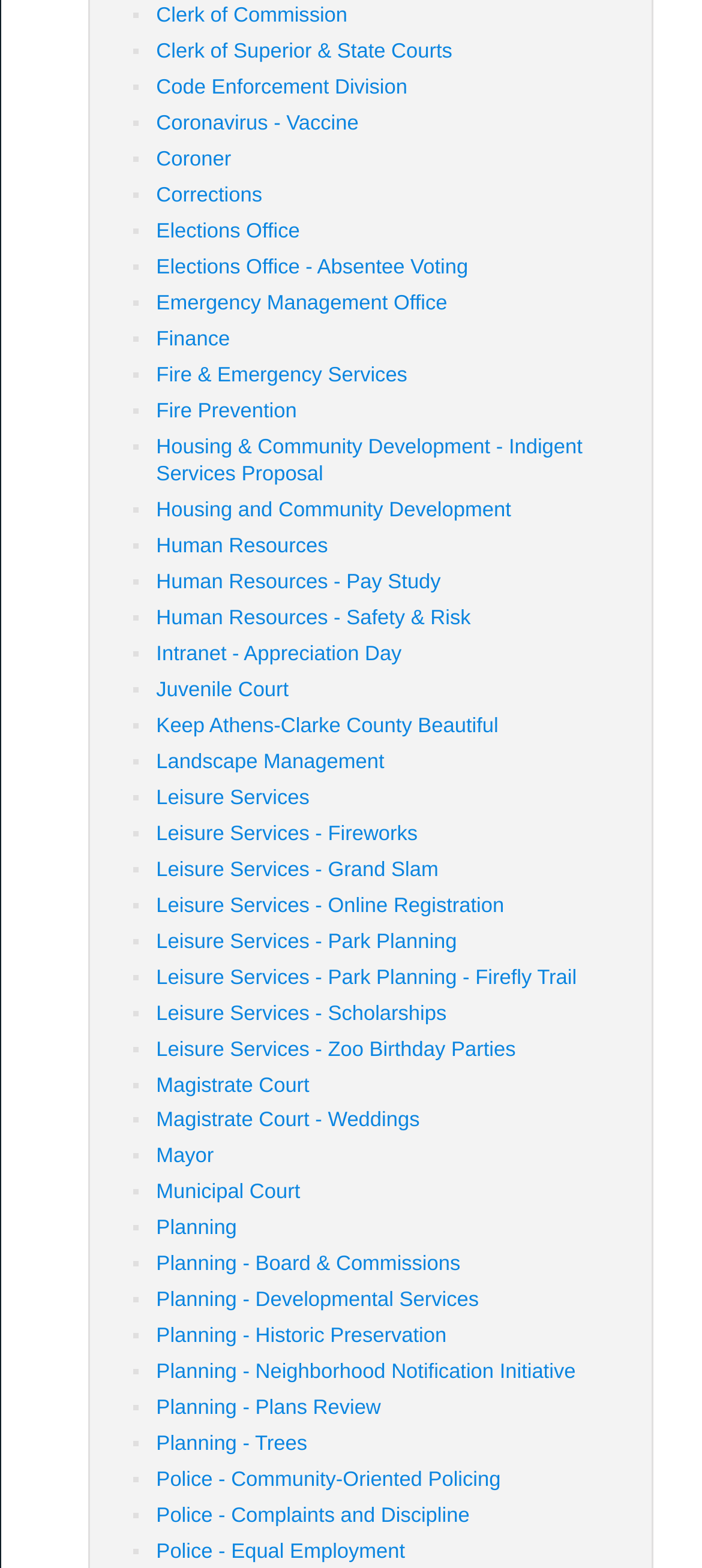What is the last link on the webpage?
Please use the image to provide a one-word or short phrase answer.

Planning - Plans Review